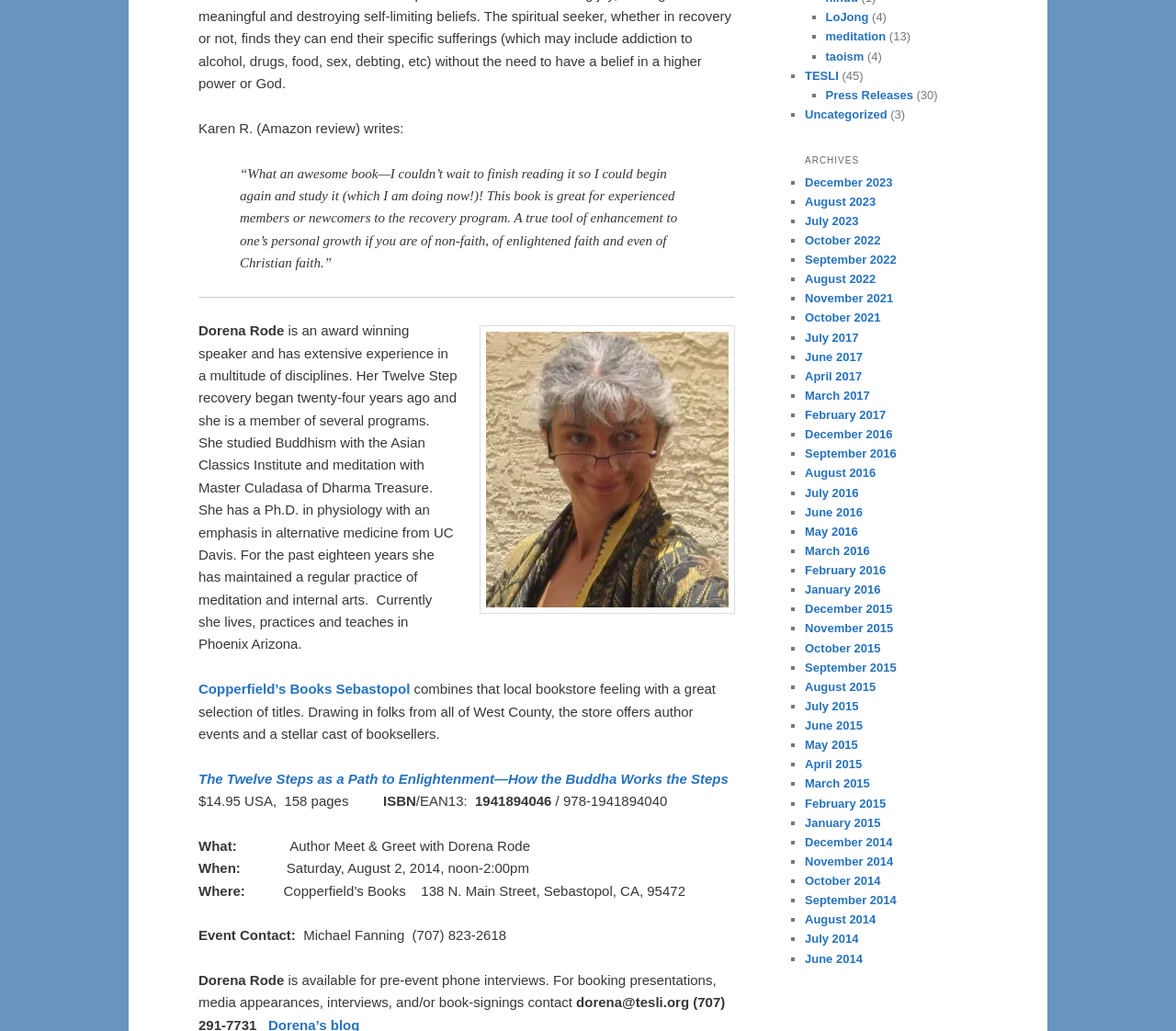Using floating point numbers between 0 and 1, provide the bounding box coordinates in the format (top-left x, top-left y, bottom-right x, bottom-right y). Locate the UI element described here: October 2015

[0.684, 0.622, 0.749, 0.635]